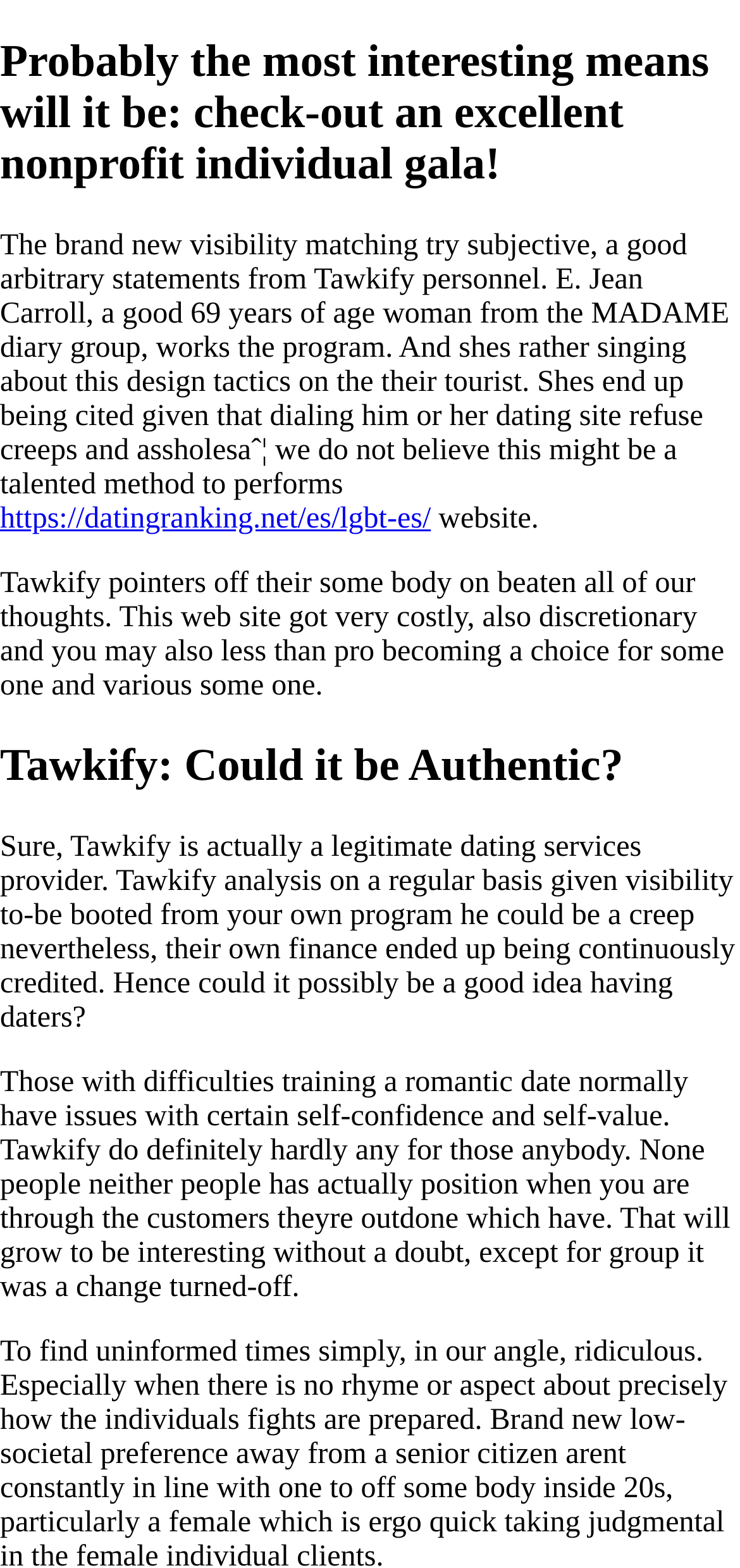What is the URL of the linked website?
Look at the image and answer the question using a single word or phrase.

https://datingranking.net/es/lgbt-es/